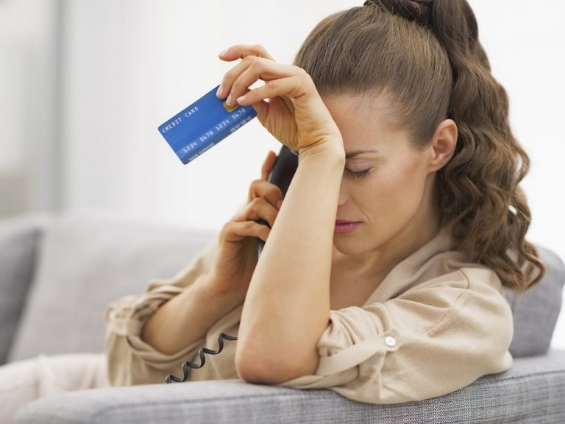Provide a brief response to the question below using a single word or phrase: 
What is the setting of the image?

Light and minimalist